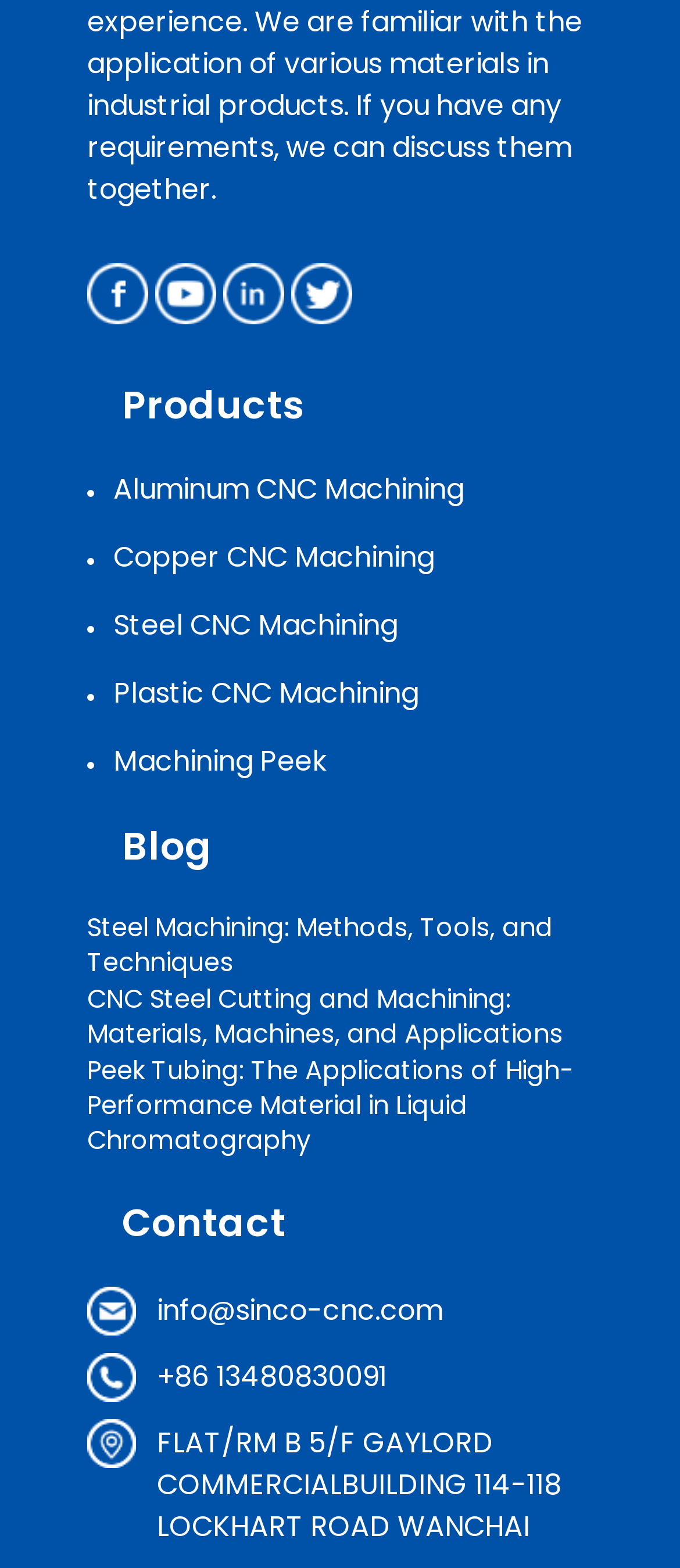How many blog articles are listed?
Please utilize the information in the image to give a detailed response to the question.

I counted the number of blog article links under the 'Blog' heading and found that there are 3 blog articles listed.